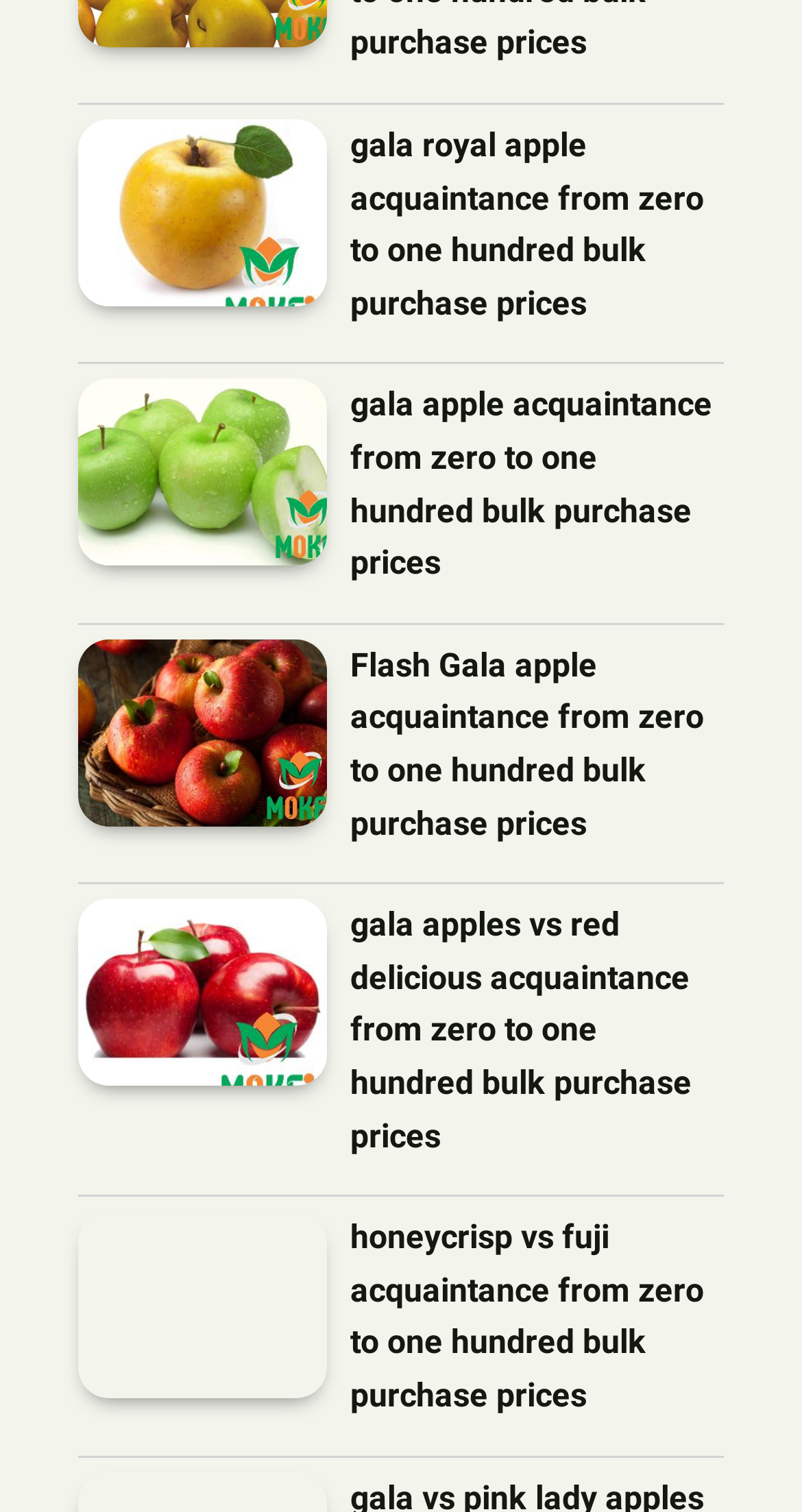How many apple products are listed?
Please provide a detailed and thorough answer to the question.

I counted the number of figure elements with links containing 'apple' in their text, which are 4.